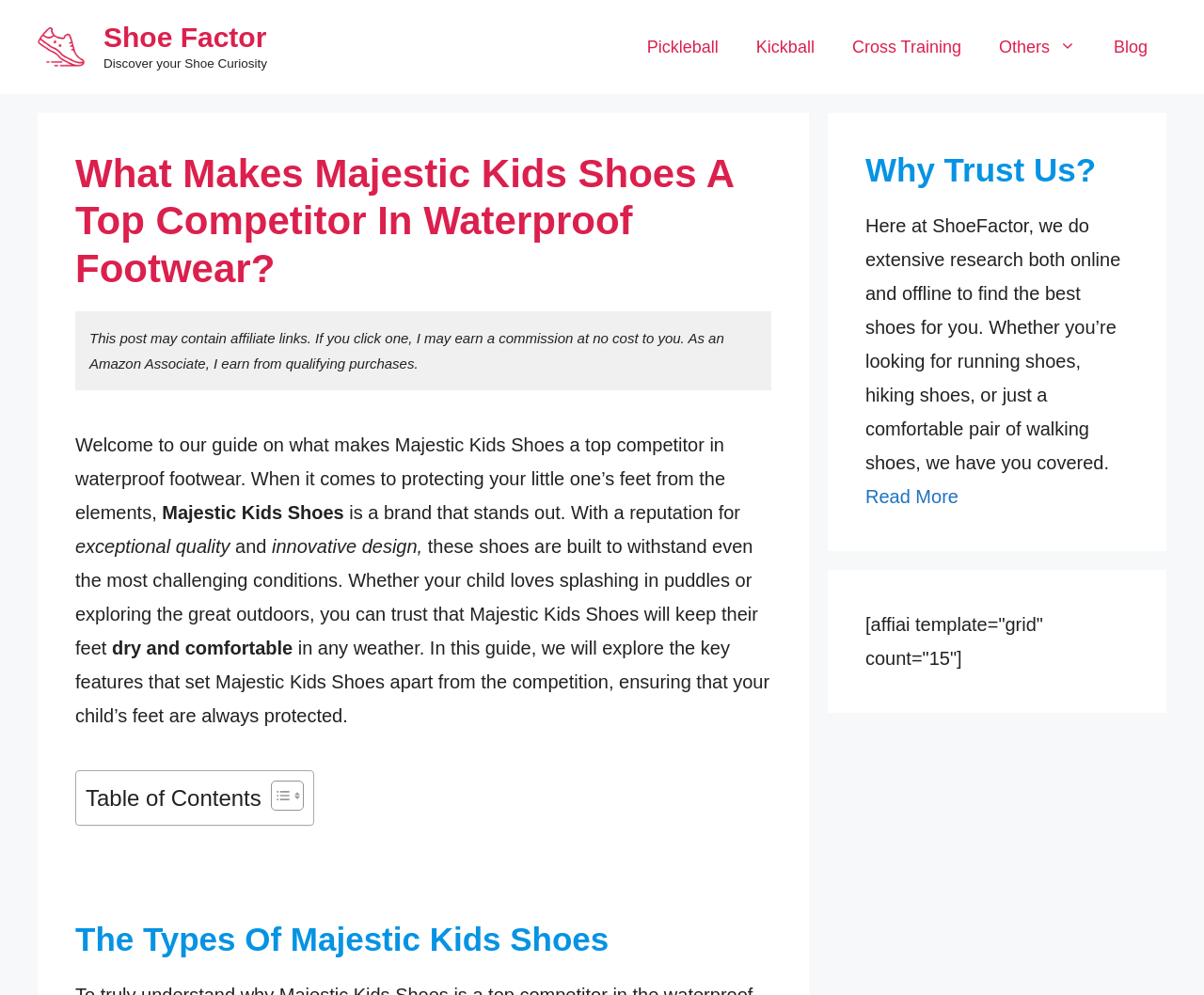Identify the bounding box coordinates of the section to be clicked to complete the task described by the following instruction: "Read the 'Why Trust Us?' section". The coordinates should be four float numbers between 0 and 1, formatted as [left, top, right, bottom].

[0.719, 0.151, 0.938, 0.191]